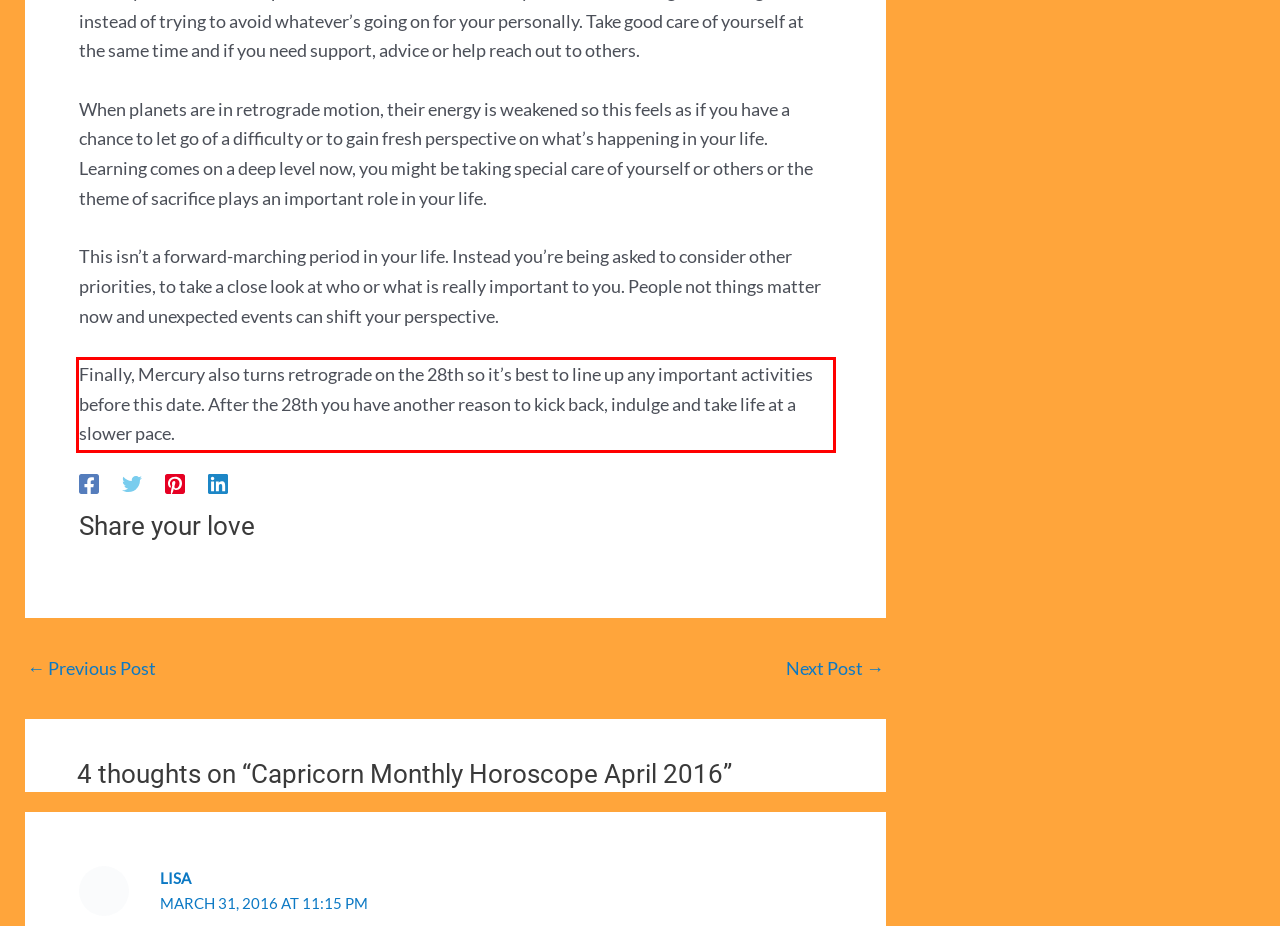Given a webpage screenshot with a red bounding box, perform OCR to read and deliver the text enclosed by the red bounding box.

Finally, Mercury also turns retrograde on the 28th so it’s best to line up any important activities before this date. After the 28th you have another reason to kick back, indulge and take life at a slower pace.